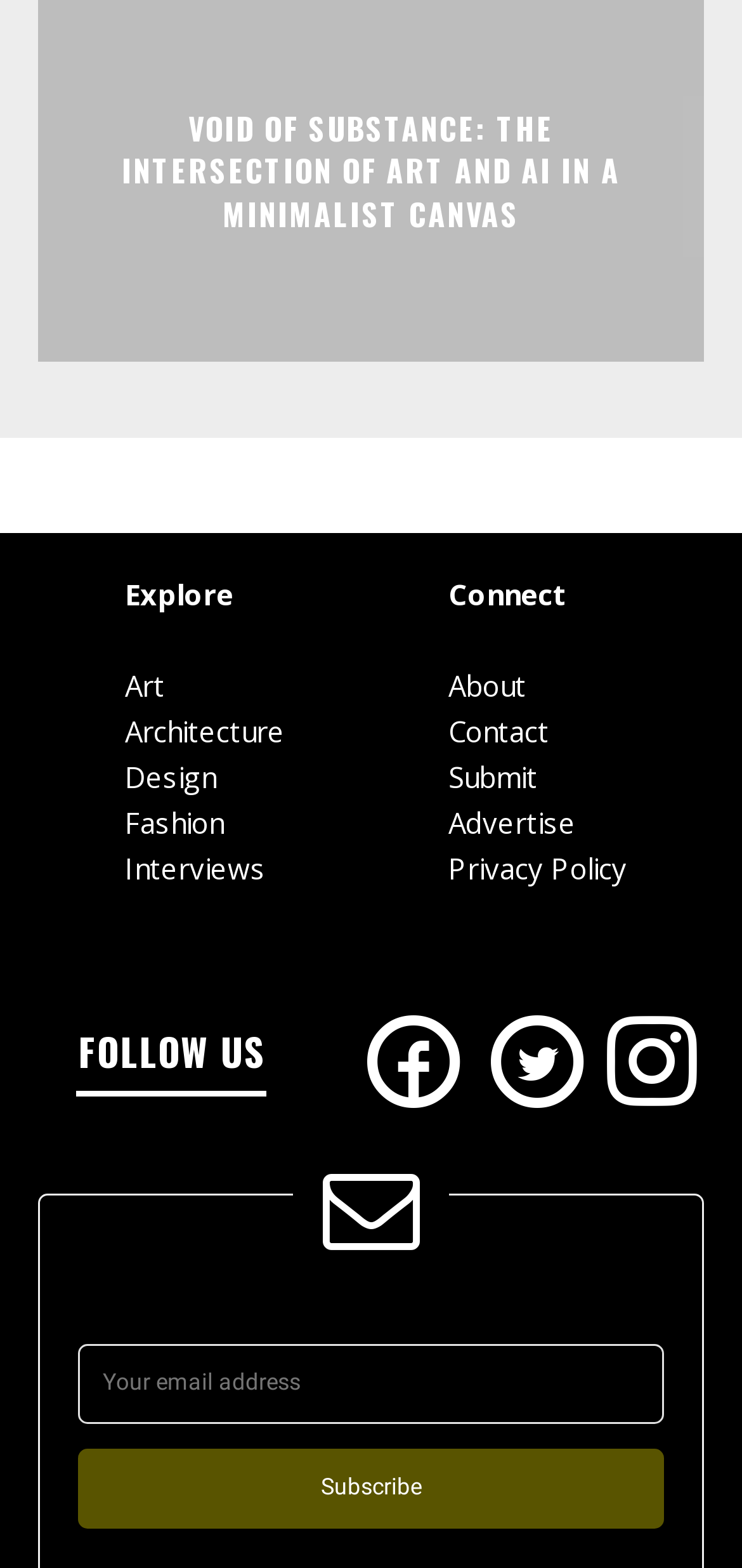Locate the bounding box coordinates of the clickable part needed for the task: "Contact us via email".

None